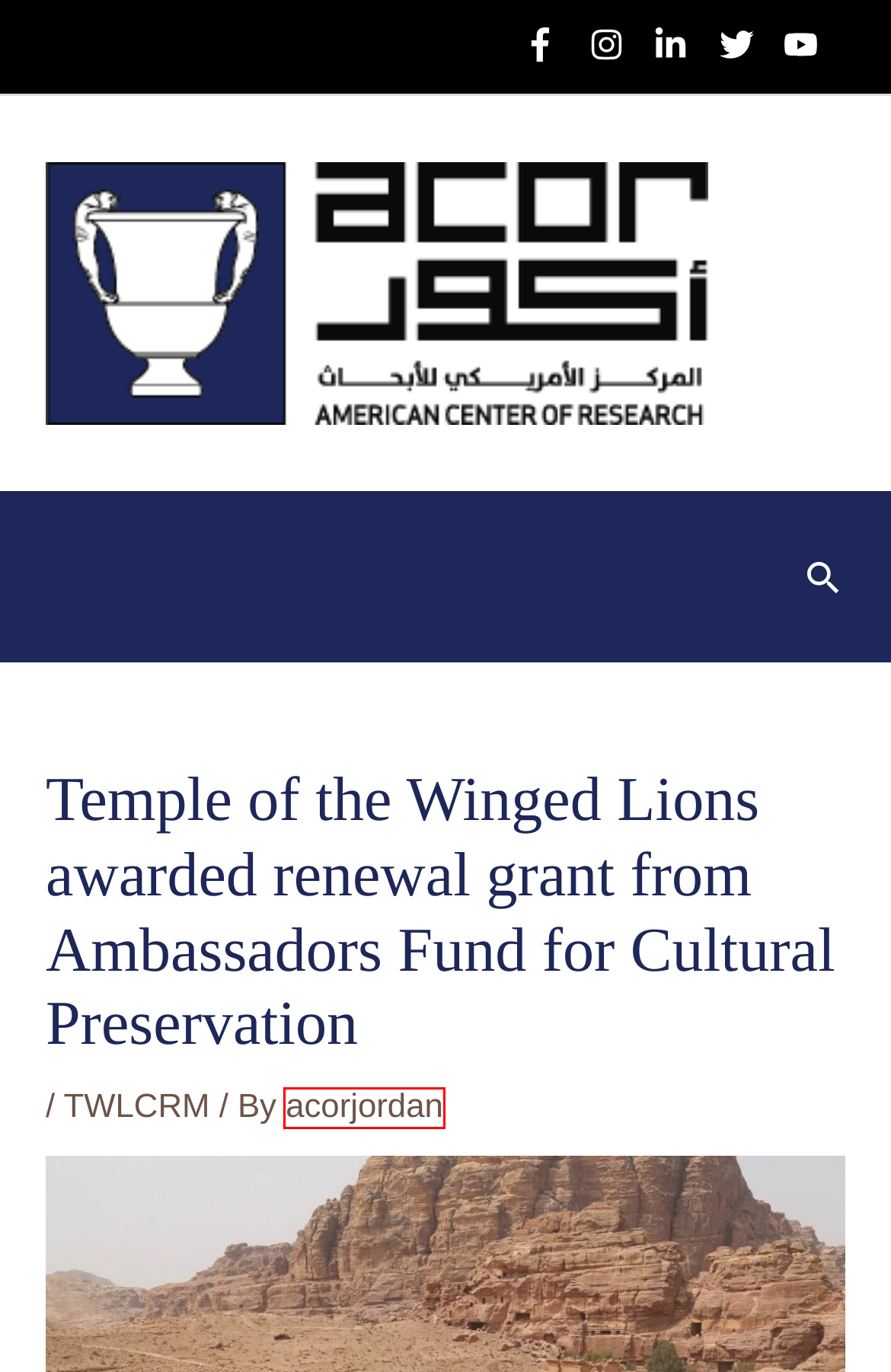You have a screenshot of a webpage with a red bounding box highlighting a UI element. Your task is to select the best webpage description that corresponds to the new webpage after clicking the element. Here are the descriptions:
A. US grant extended to continue Petra restoration | Jordan Times
B. Residences at the American Center of Research Overview
C. Contact Us - ACOR
D. Fellowships, Scholarships, and Awards - ACOR
E. TWLCRM Archives - Acor Jordan
F. Library - Acor Jordan
G. acorjordan, Author at Acor Jordan
H. ACOR - The American Center of Research

G